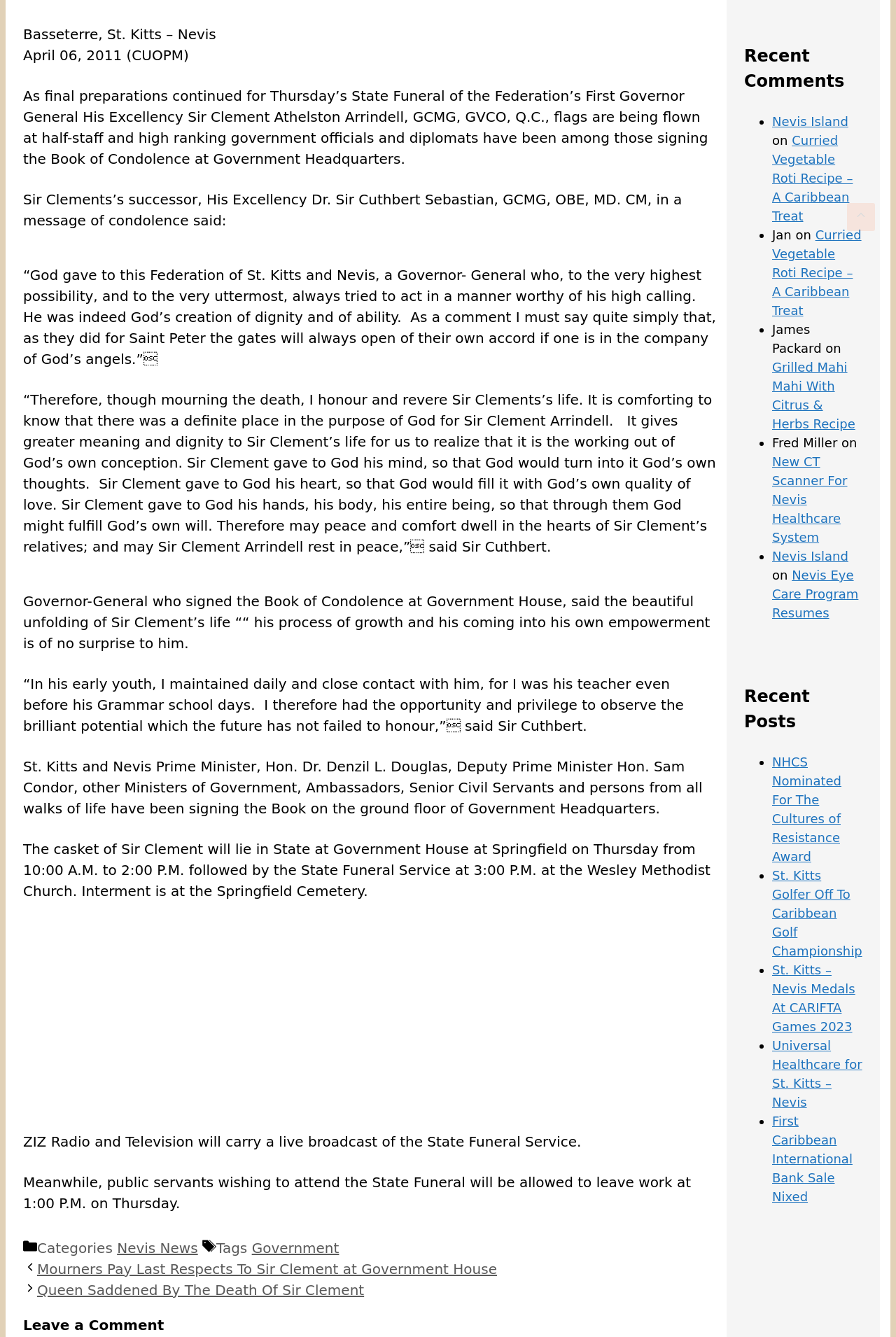Answer the question using only one word or a concise phrase: Which radio and television station will carry a live broadcast of the State Funeral Service?

ZIZ Radio and Television